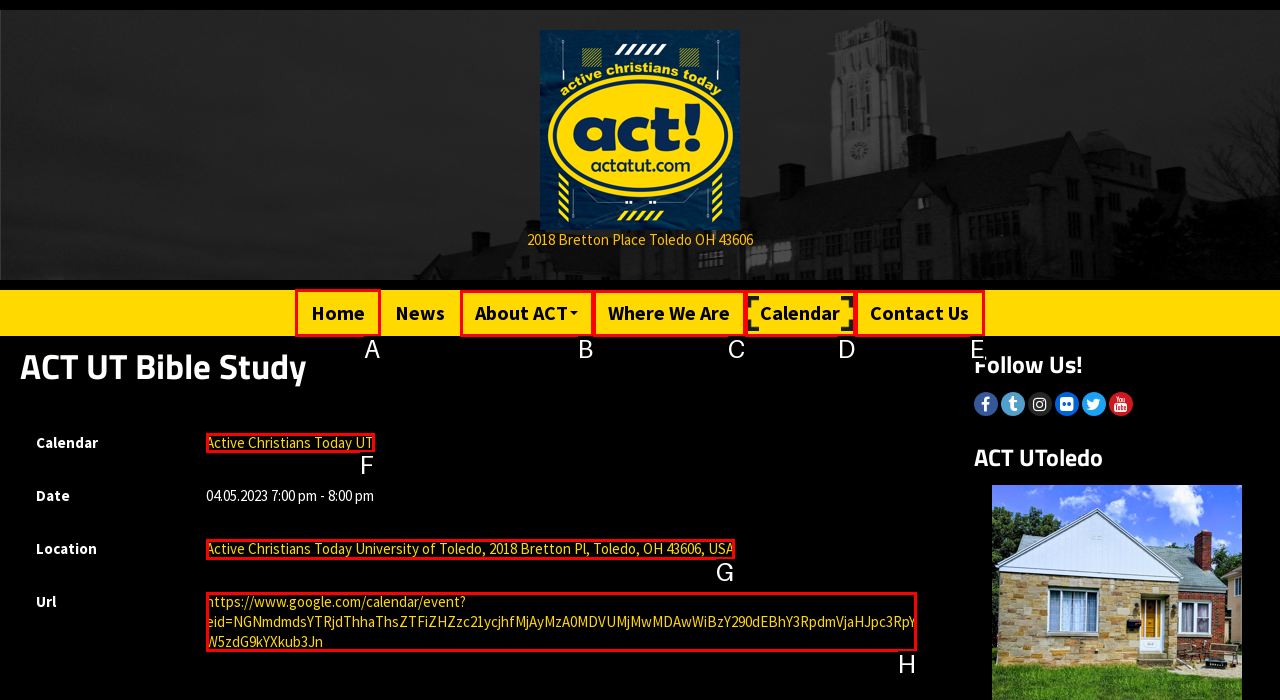Specify which HTML element I should click to complete this instruction: Click the 'Home' link Answer with the letter of the relevant option.

A